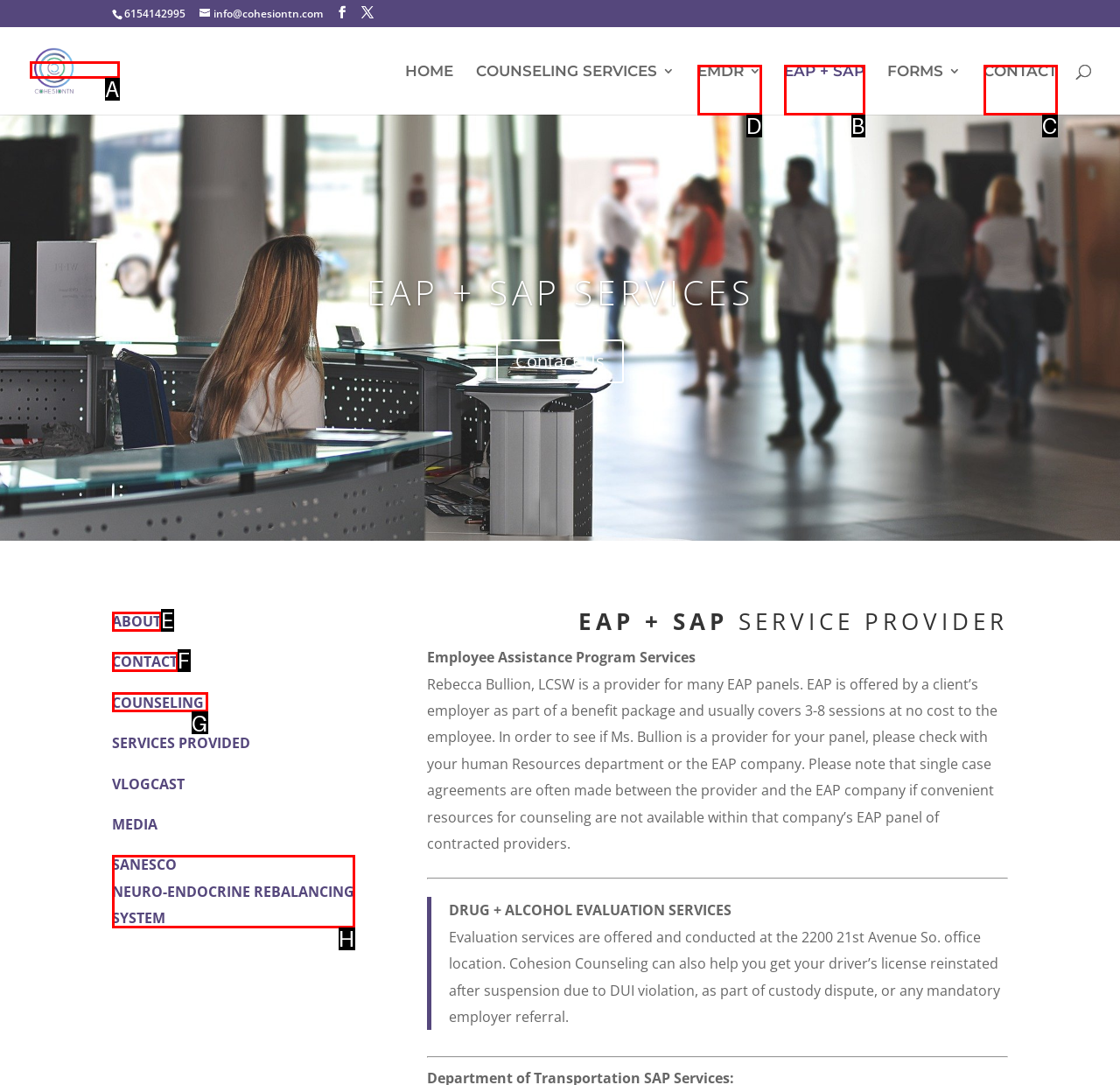Which option should you click on to fulfill this task: check EMDR? Answer with the letter of the correct choice.

D